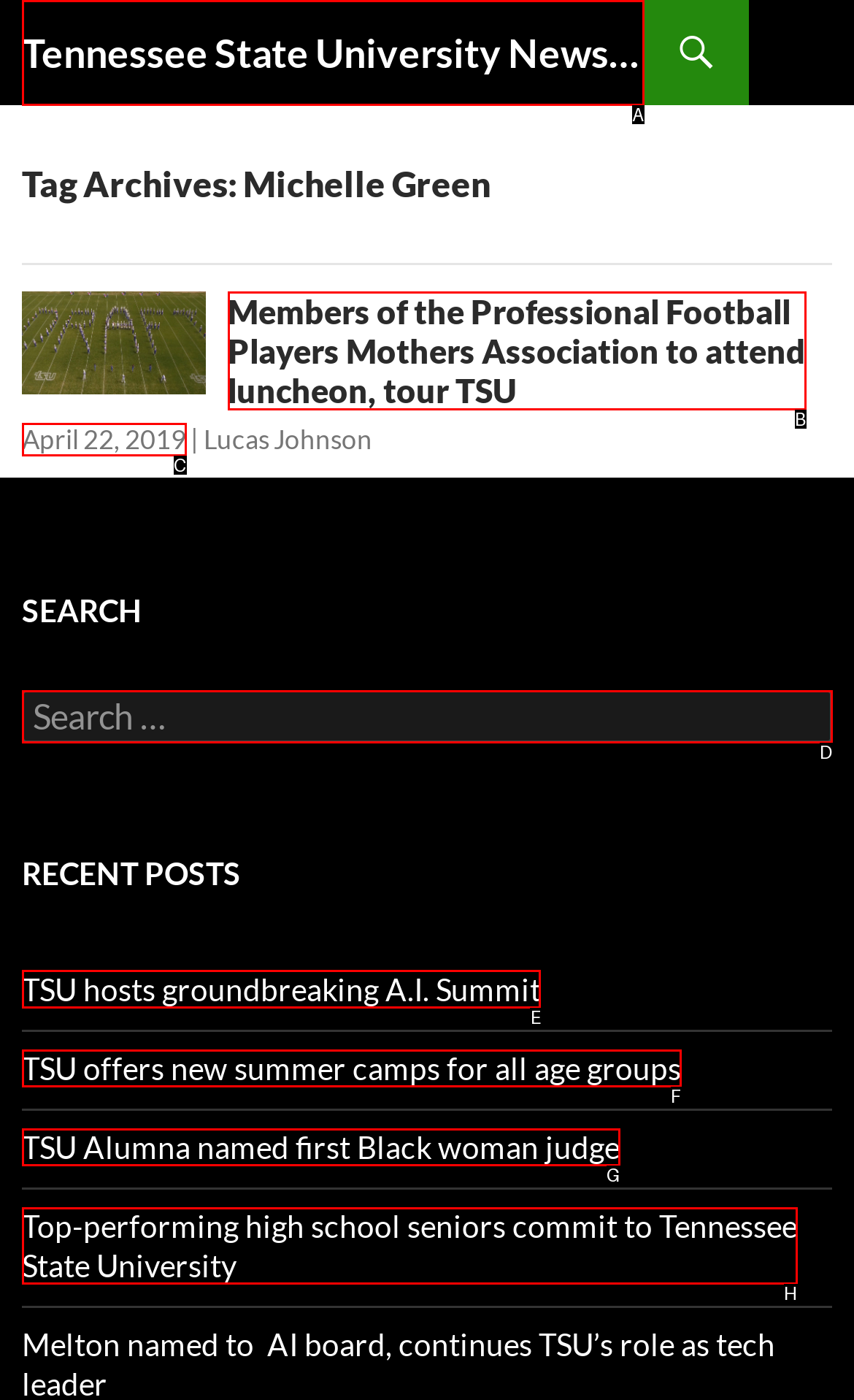Choose the letter that corresponds to the correct button to accomplish the task: view the privacy policy
Reply with the letter of the correct selection only.

None